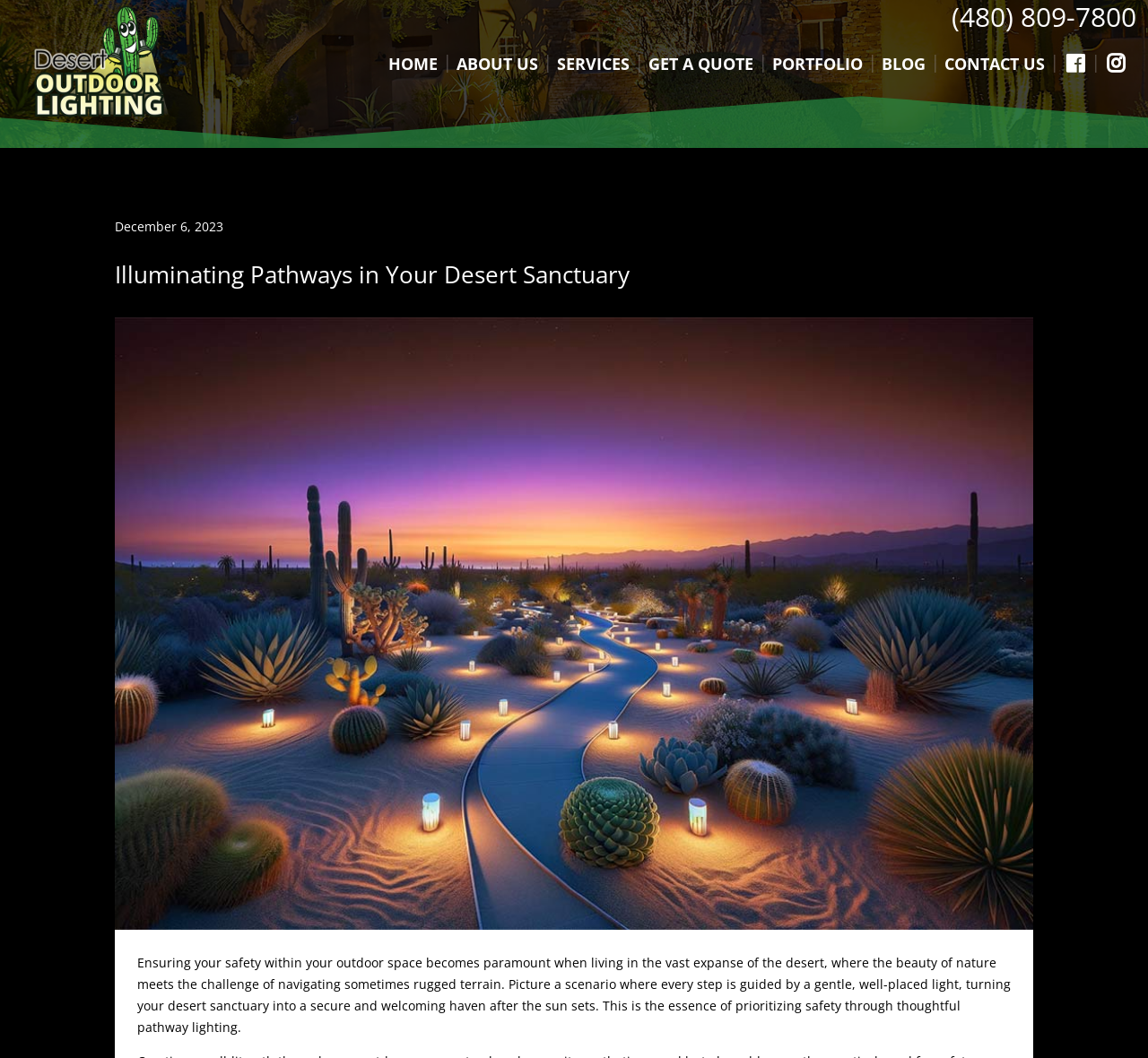Answer succinctly with a single word or phrase:
What is the website about?

Desert Outdoor Lighting